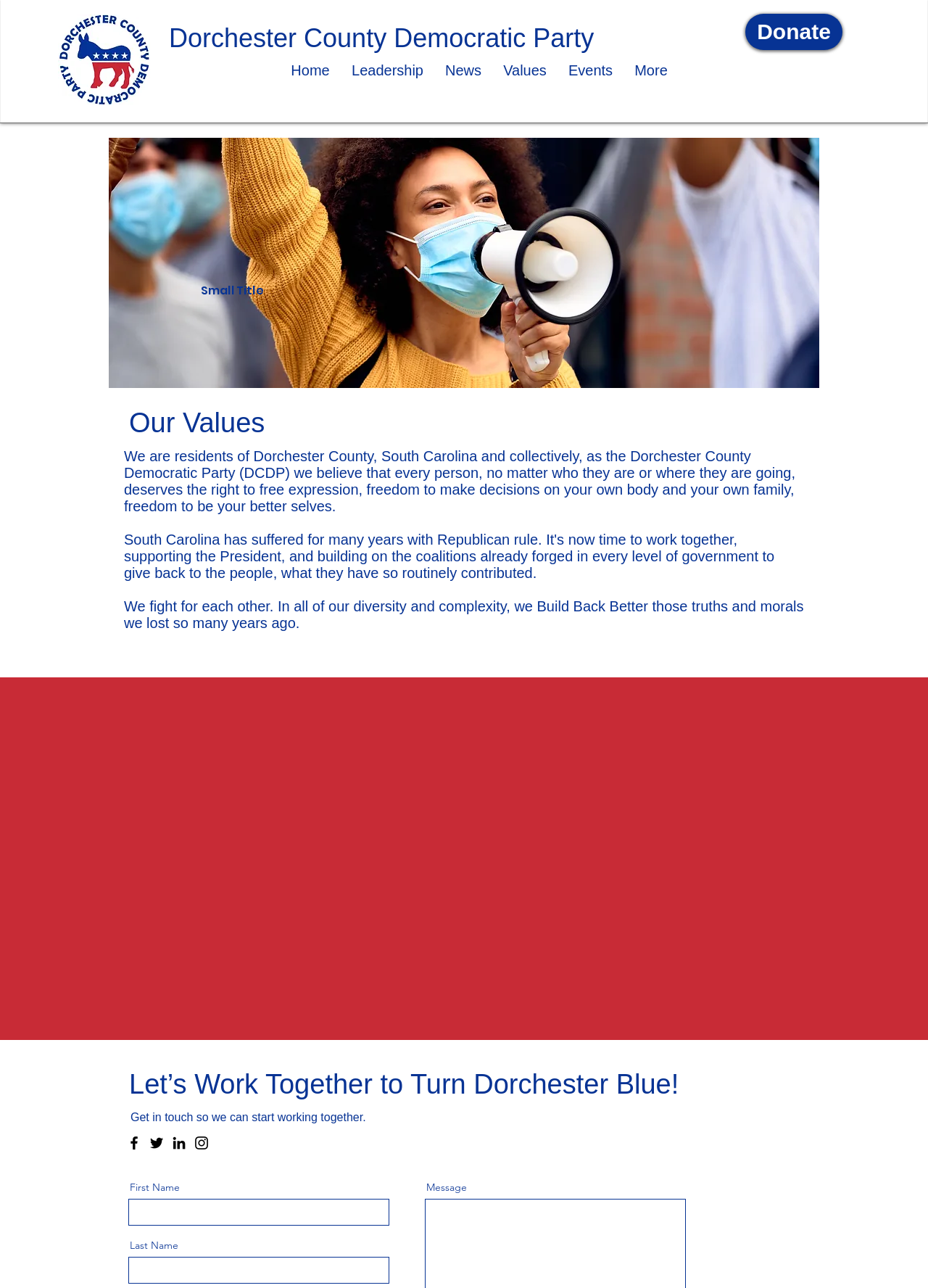Provide a comprehensive description of the webpage.

This webpage is about the Dorchester County Democratic Party. At the top left, there is a small image of a person, and next to it, a link to the party's name. On the top right, there is a "Donate" button. Below the top section, there is a navigation menu with links to "Home", "Leadership", "News", "Values", "Events", and "More".

On the main content area, there is a large image of a young African American woman shouting through a megaphone, supporting anti-racism protests. Below the image, there are several headings and blockquotes that describe the party's values and mission. The text explains that the party believes in freedom of expression, freedom to make decisions on one's own body and family, and freedom to be one's better self. It also mentions that South Carolina has suffered under Republican rule and that it's time to work together to build a better future.

Further down, there is a heading that calls for people to work together to turn Dorchester blue. Below this, there is a call to action to get in touch with the party to start working together. At the bottom of the page, there is a social media bar with links to Facebook, Twitter, LinkedIn, and Instagram. Finally, there is a contact form with fields for first name, last name, and message.